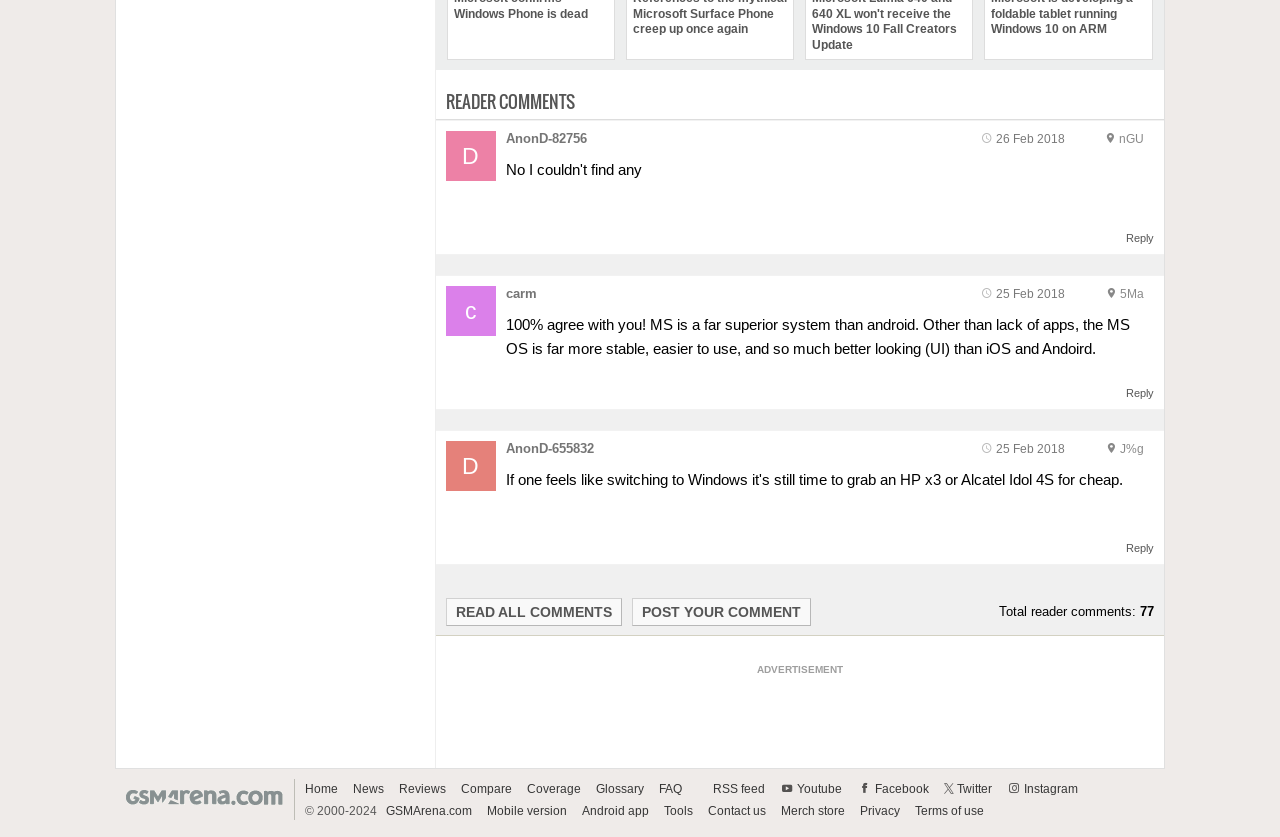Determine the bounding box coordinates of the clickable element to achieve the following action: 'Go to home page'. Provide the coordinates as four float values between 0 and 1, formatted as [left, top, right, bottom].

[0.238, 0.935, 0.268, 0.952]